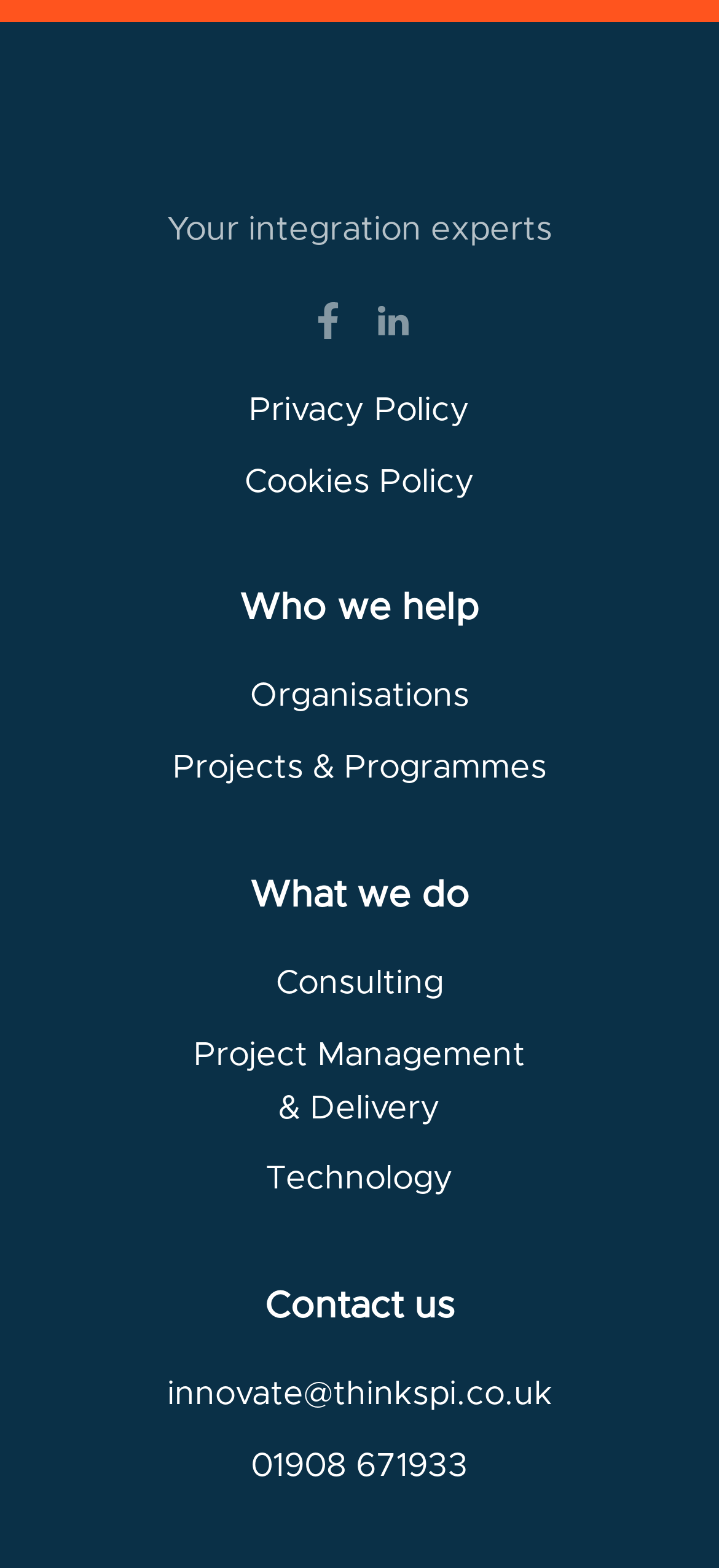What type of organizations does SPi help?
Based on the image, answer the question in a detailed manner.

The type of organizations is obtained from the link under the 'Who we help' heading, which is 'Organisations'.